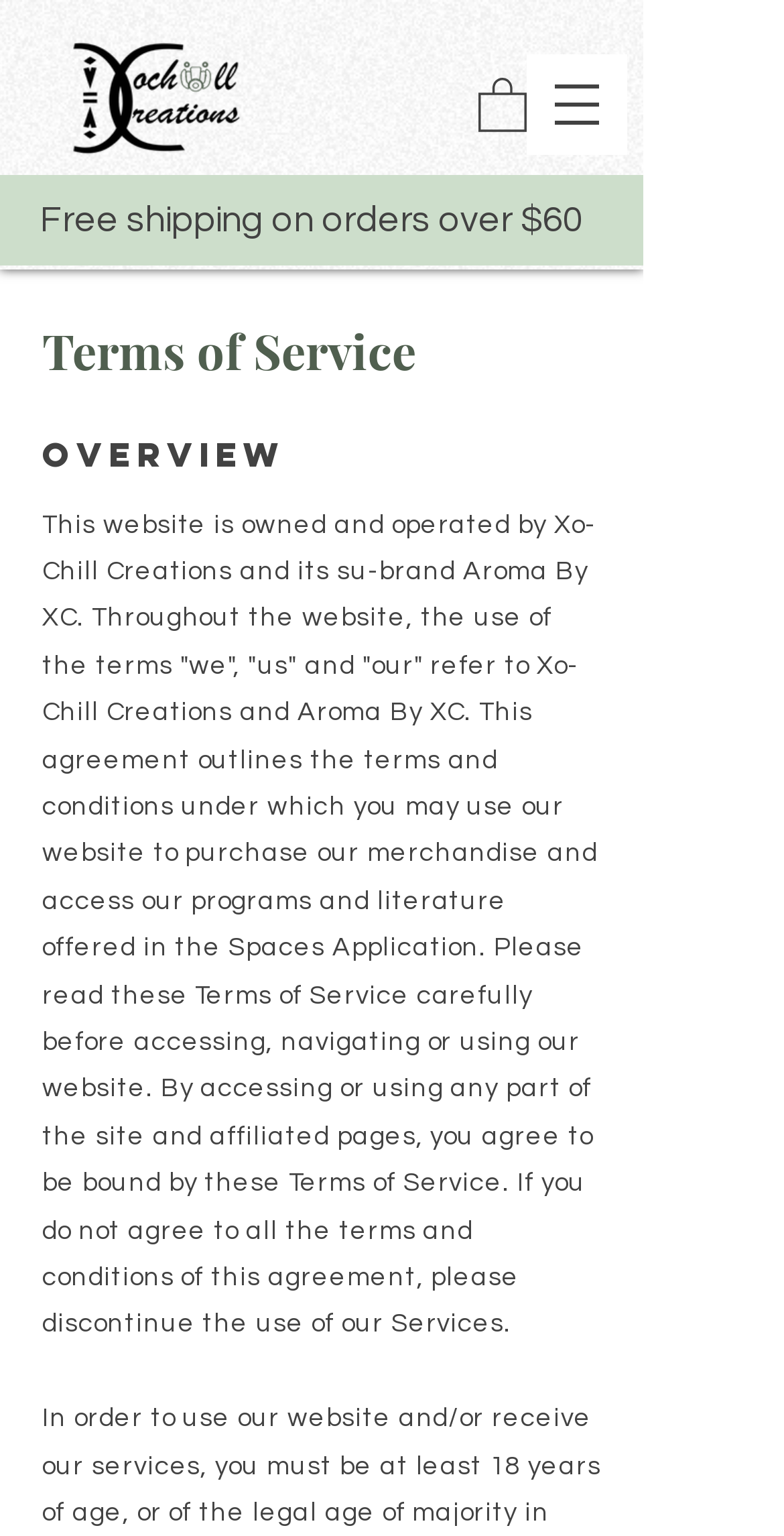What is the purpose of this agreement?
Kindly offer a detailed explanation using the data available in the image.

The terms of service section states that 'This agreement outlines the terms and conditions under which you may use our website to purchase our merchandise and access our programs and literature offered in the Spaces Application.' This implies that the purpose of this agreement is to outline the terms and conditions for using the website.